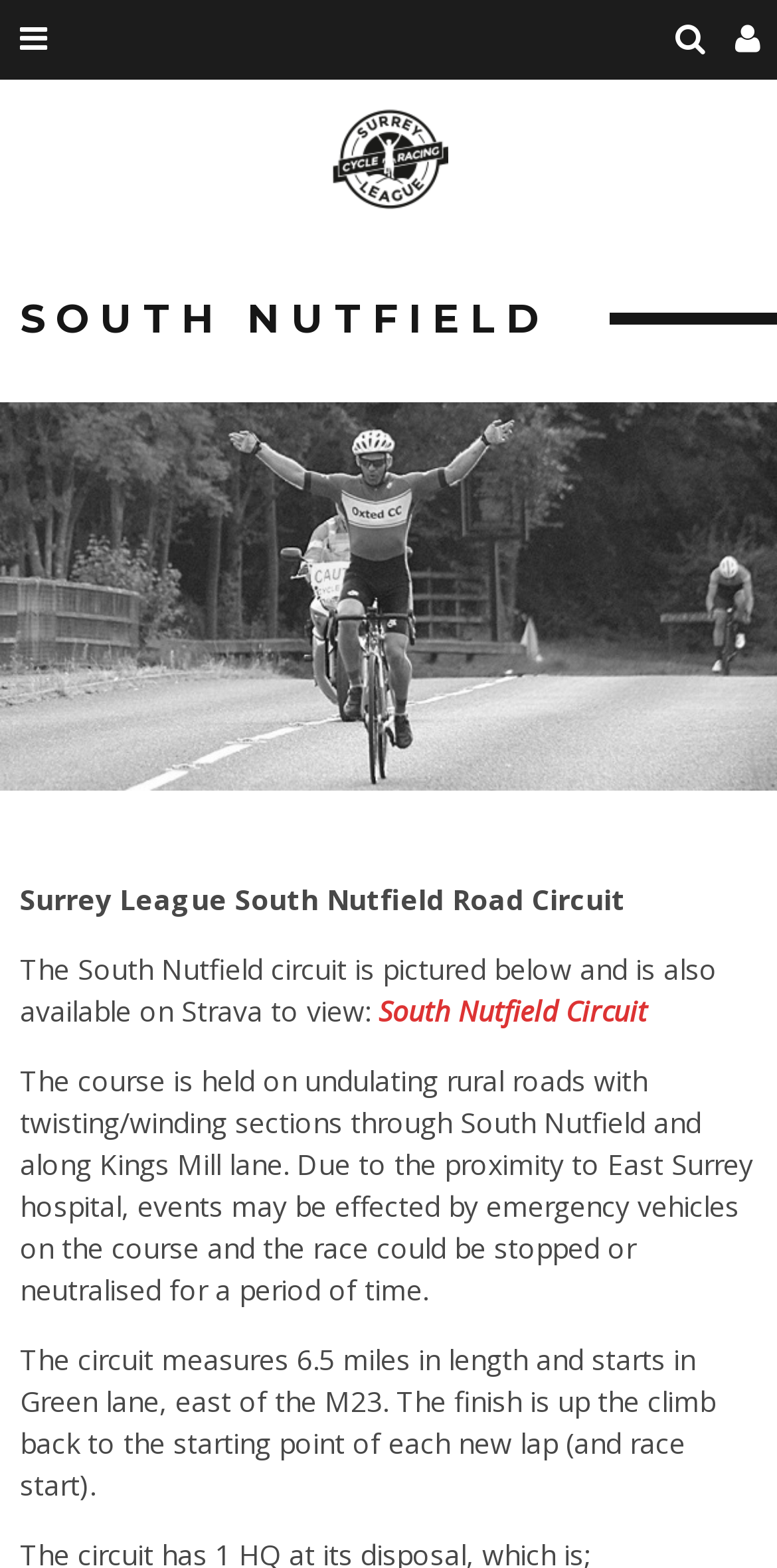Give a one-word or short-phrase answer to the following question: 
How long is the circuit in miles?

6.5 miles